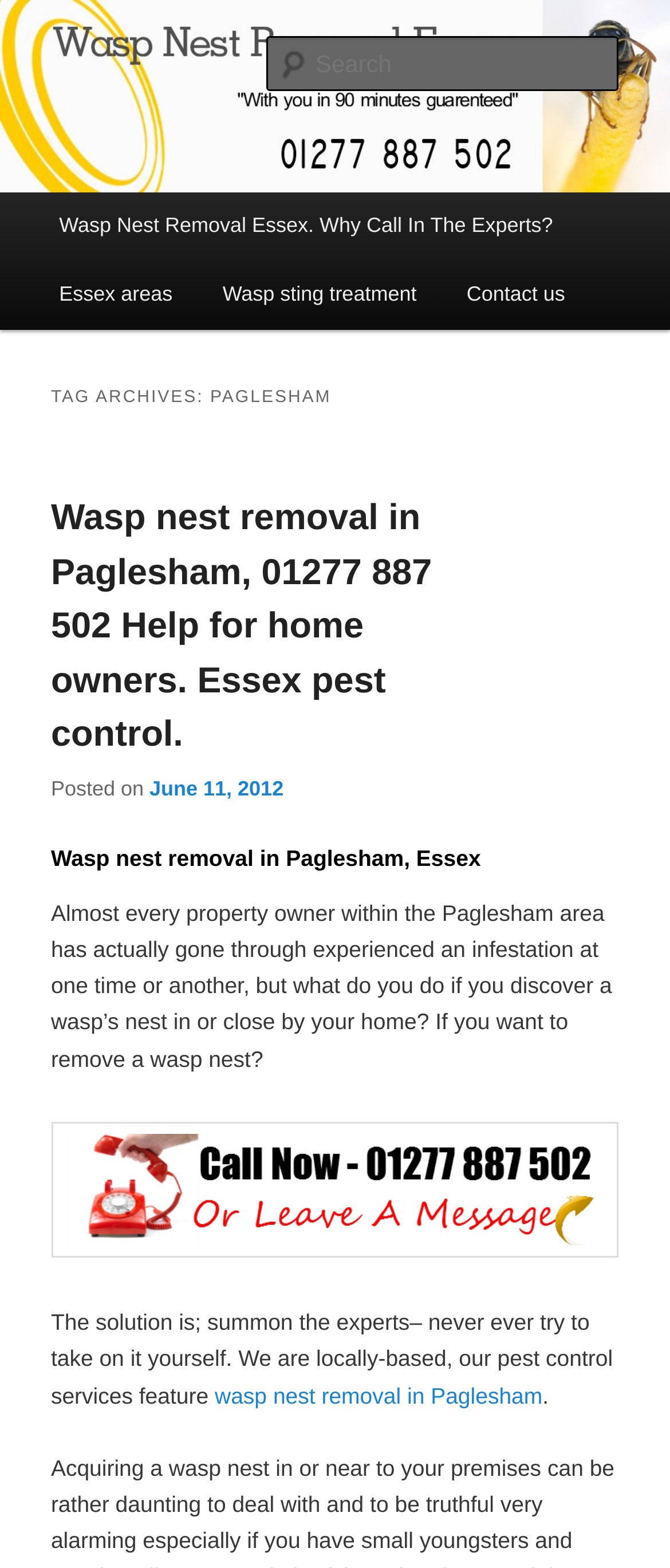Determine the bounding box coordinates for the clickable element to execute this instruction: "Learn about low cost wasp nest removal in Paglesham Essex". Provide the coordinates as four float numbers between 0 and 1, i.e., [left, top, right, bottom].

[0.076, 0.789, 0.924, 0.805]